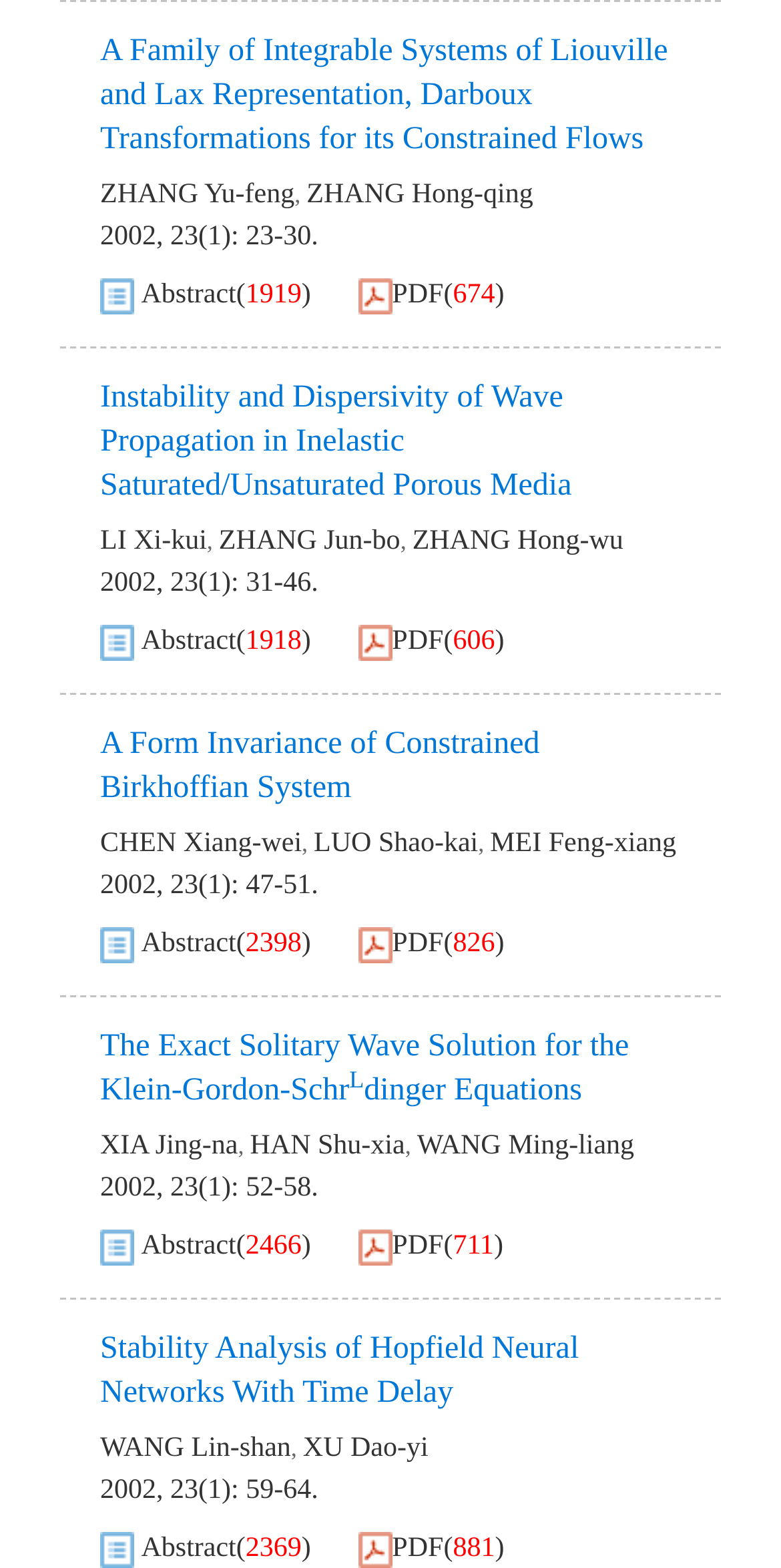Identify the coordinates of the bounding box for the element that must be clicked to accomplish the instruction: "Read the article 'The Exact Solitary Wave Solution for the Klein-Gordon-SchrLdinger Equations'".

[0.128, 0.656, 0.805, 0.706]